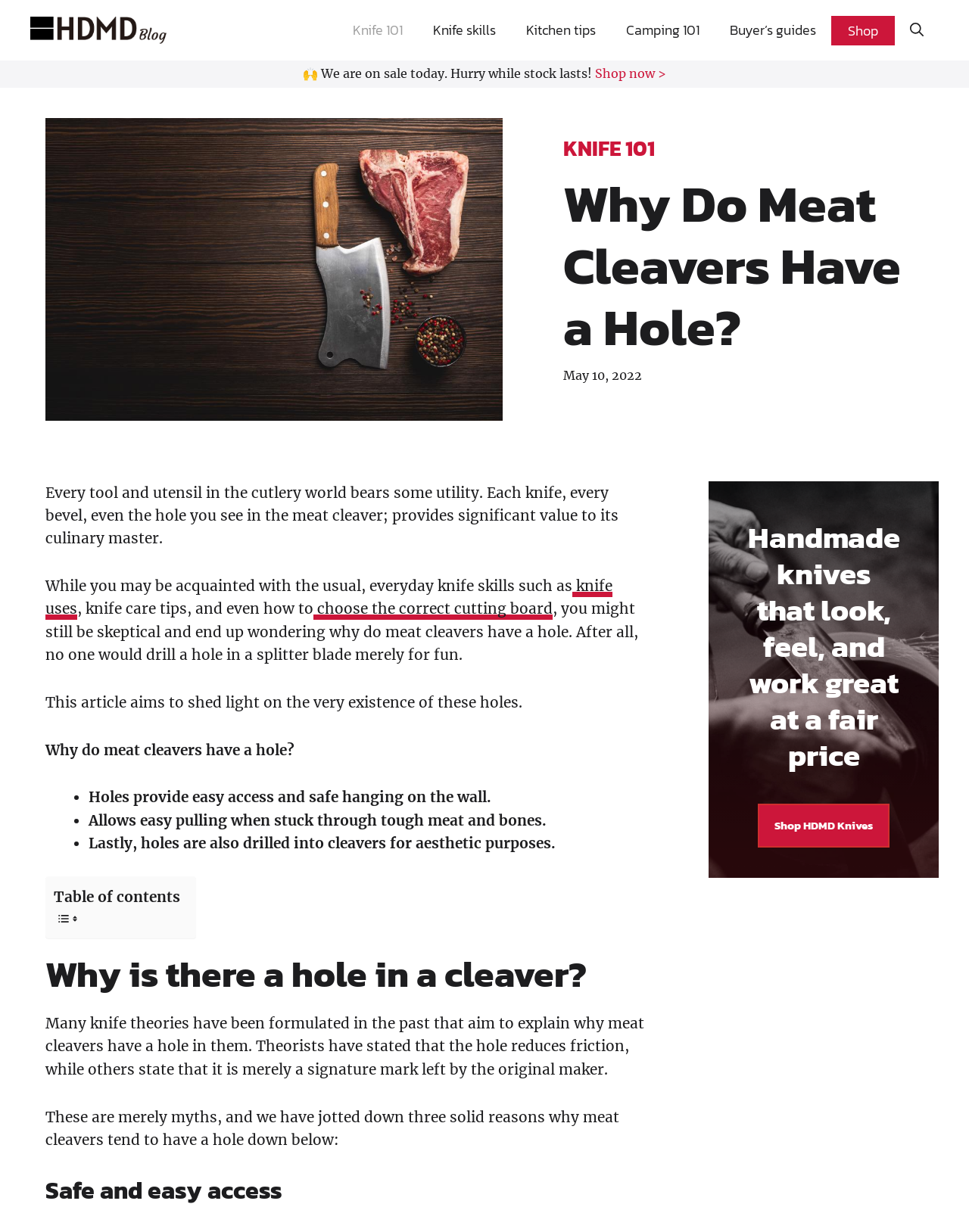Identify the bounding box for the UI element that is described as follows: "aria-label="Open Search Bar"".

[0.923, 0.012, 0.969, 0.037]